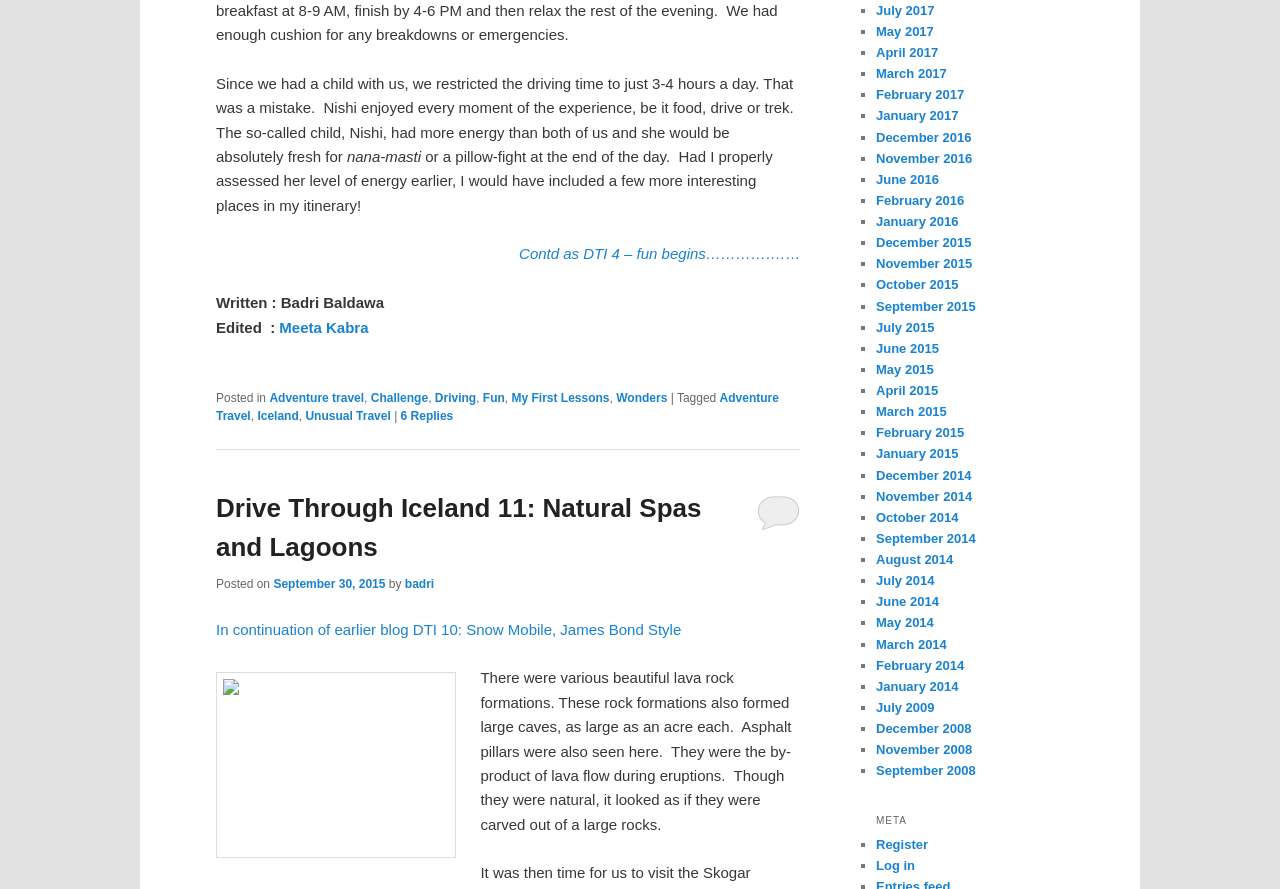Please mark the clickable region by giving the bounding box coordinates needed to complete this instruction: "Check the tags of the current blog post".

[0.169, 0.439, 0.625, 0.478]